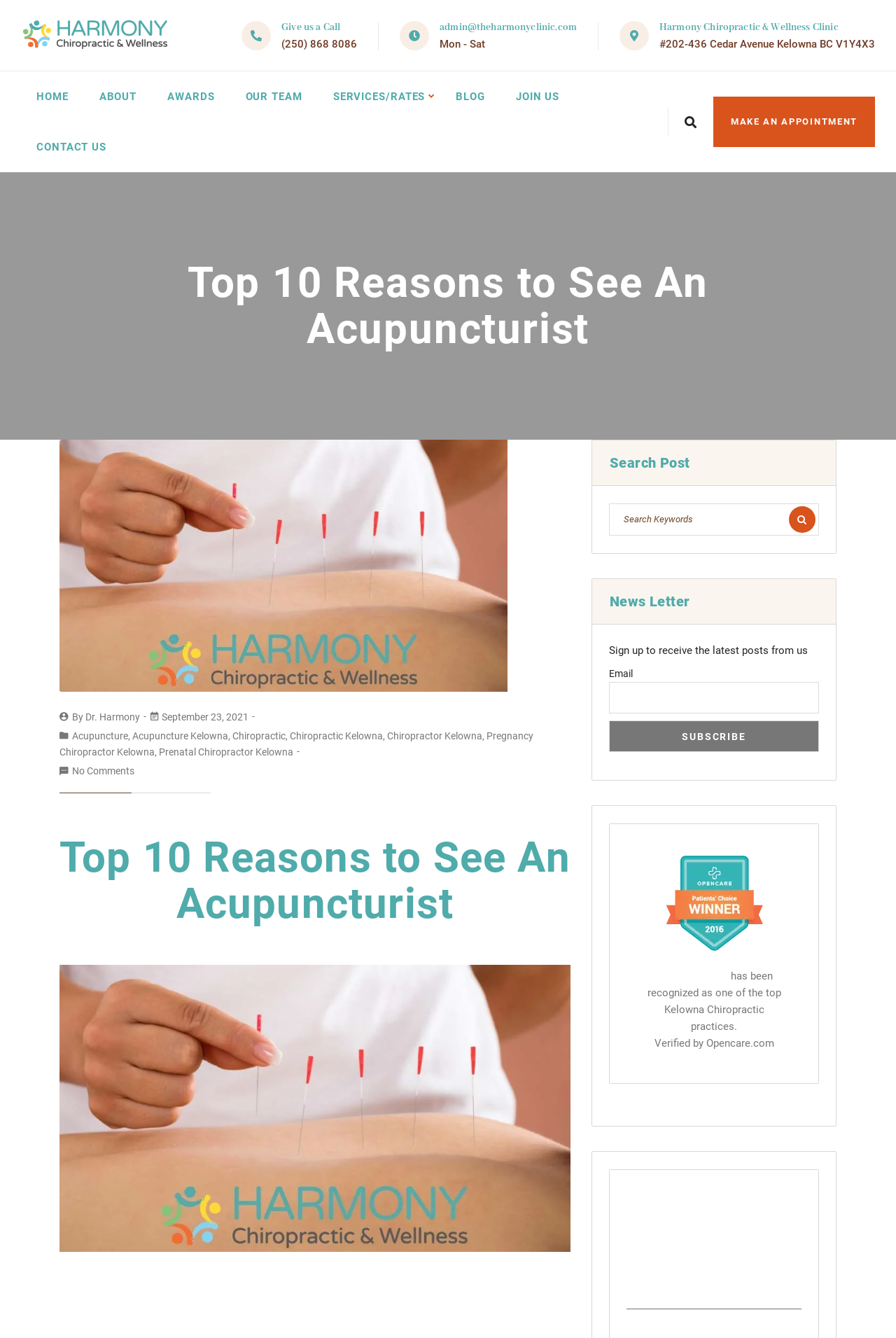Answer succinctly with a single word or phrase:
What is the topic of the article?

Top 10 Reasons to See An Acupuncturist